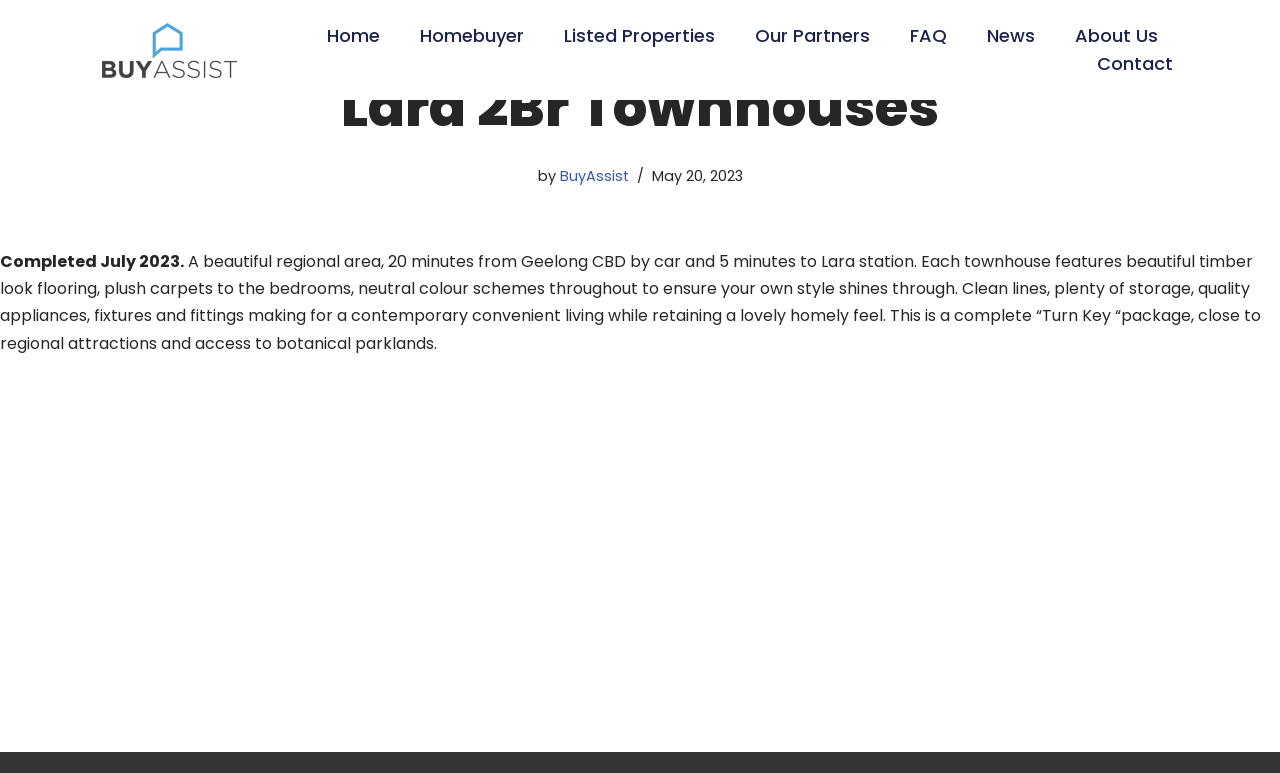Please locate the clickable area by providing the bounding box coordinates to follow this instruction: "Read about Caller ID".

None